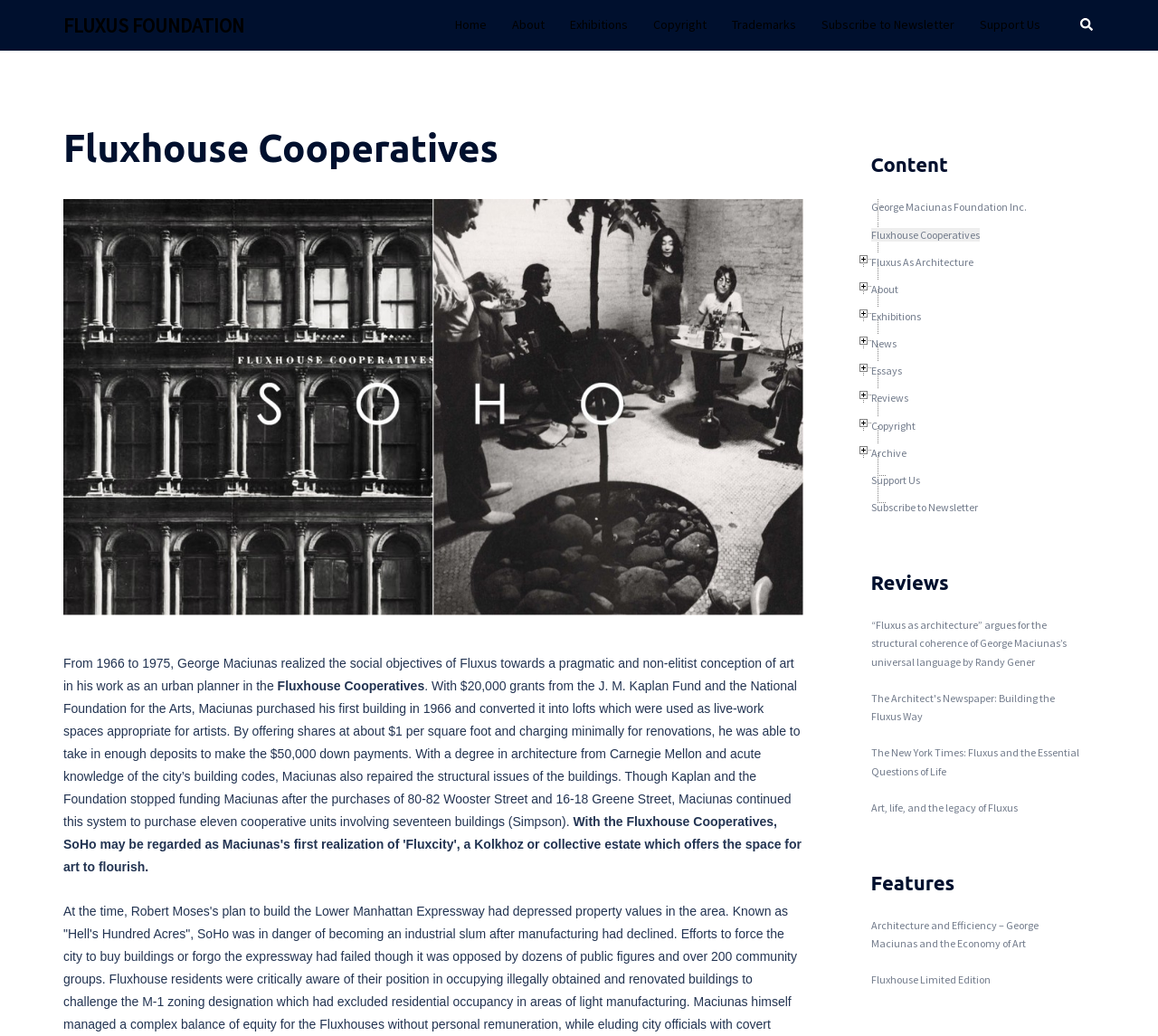Find the bounding box coordinates of the clickable area required to complete the following action: "Go to the 'About' page".

[0.442, 0.014, 0.47, 0.035]